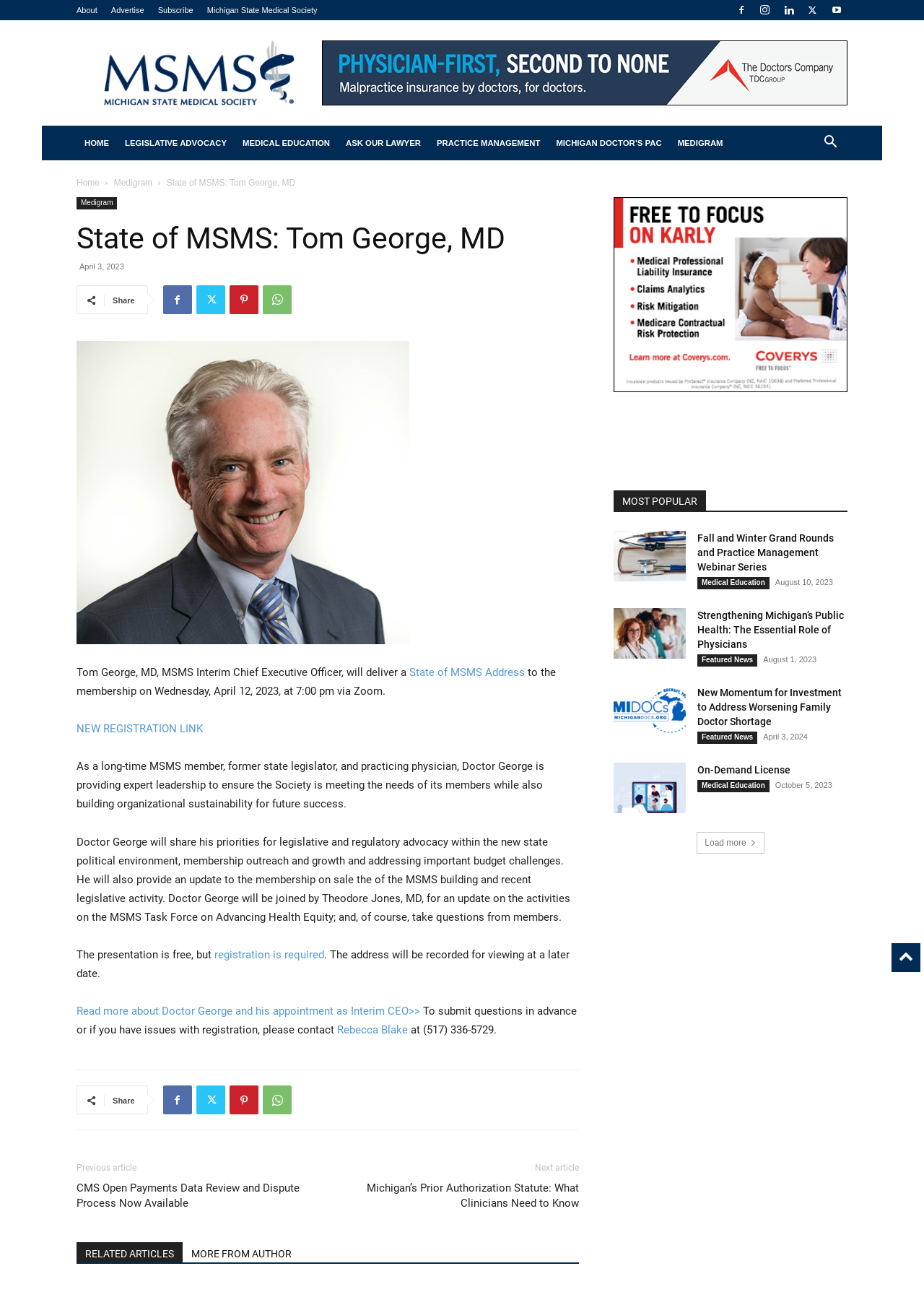Respond to the following query with just one word or a short phrase: 
What is the contact information for submitting questions in advance or registration issues?

Rebecca Blake at (517) 336-5729